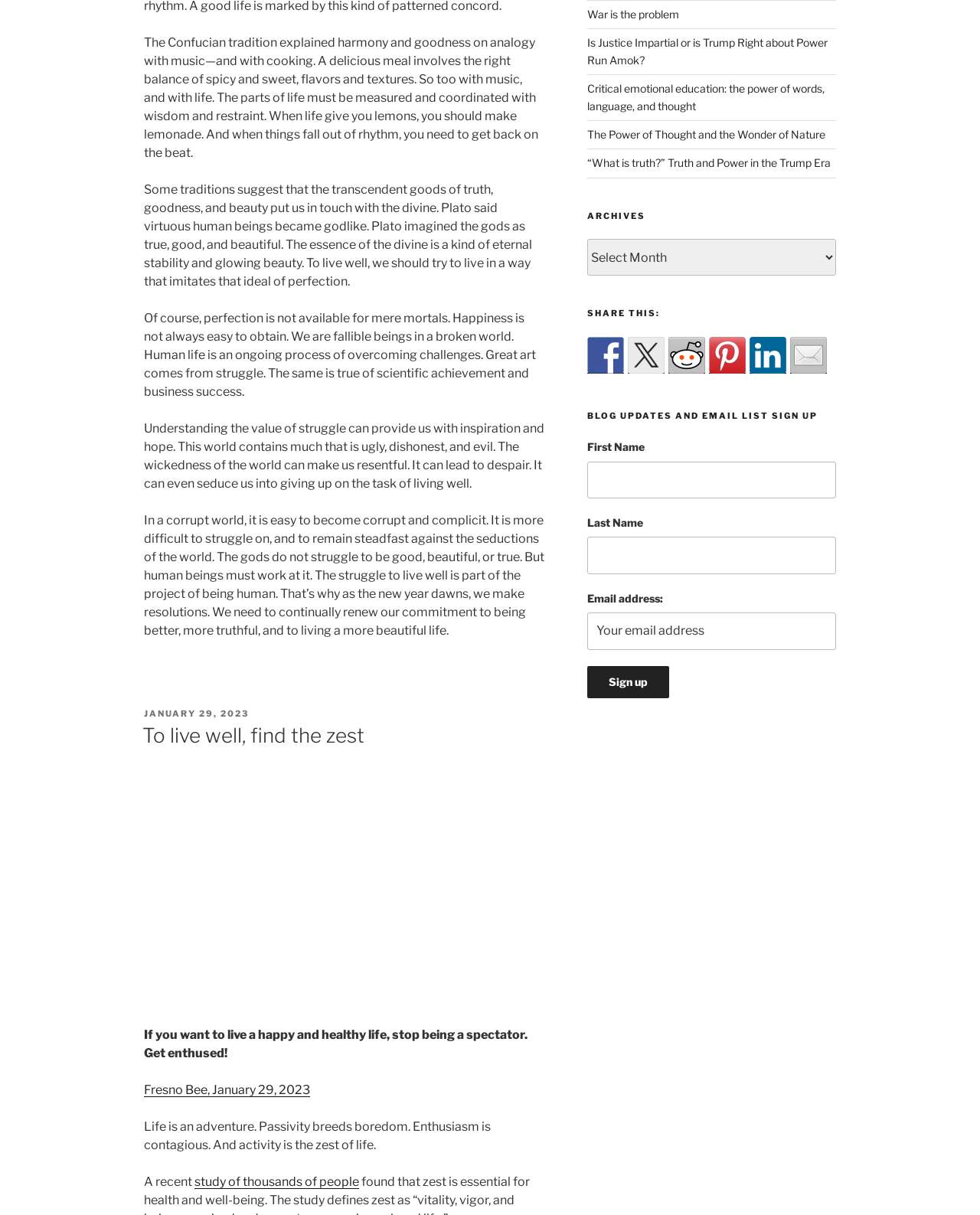Please determine the bounding box coordinates of the element to click in order to execute the following instruction: "Click on the 'Fresno Bee, January 29, 2023' link". The coordinates should be four float numbers between 0 and 1, specified as [left, top, right, bottom].

[0.147, 0.891, 0.316, 0.903]